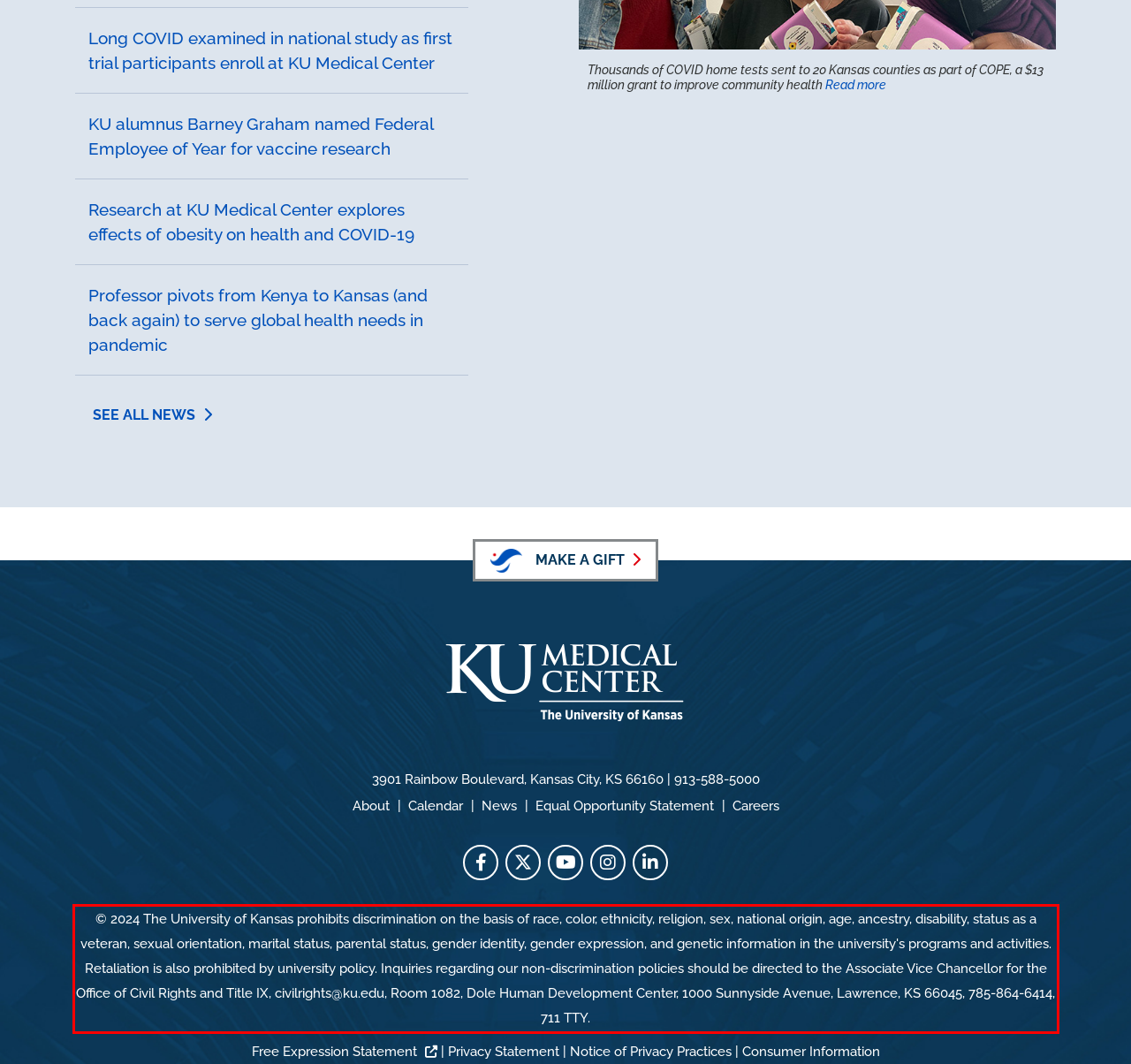Please recognize and transcribe the text located inside the red bounding box in the webpage image.

© 2024 The University of Kansas prohibits discrimination on the basis of race, color, ethnicity, religion, sex, national origin, age, ancestry, disability, status as a veteran, sexual orientation, marital status, parental status, gender identity, gender expression, and genetic information in the university's programs and activities. Retaliation is also prohibited by university policy. Inquiries regarding our non-discrimination policies should be directed to the Associate Vice Chancellor for the Office of Civil Rights and Title IX, civilrights@ku.edu, Room 1082, Dole Human Development Center, 1000 Sunnyside Avenue, Lawrence, KS 66045, 785-864-6414, 711 TTY.